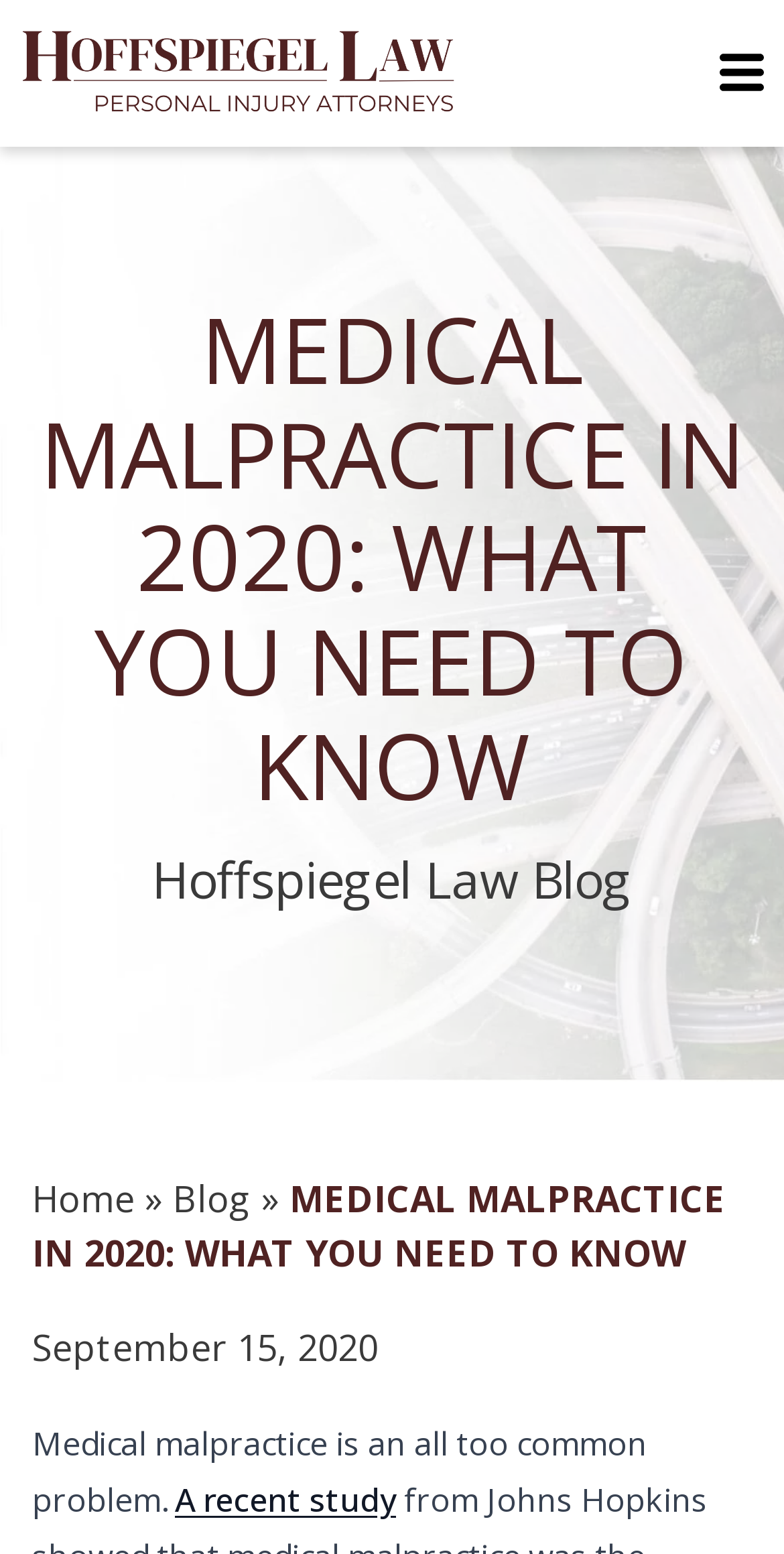What is the tone of the blog post?
Kindly give a detailed and elaborate answer to the question.

The tone of the blog post is informative, as it provides information about medical malpractice, citing a recent study, and does not appear to be promotional or persuasive in nature. The language used is formal and objective, indicating an informative tone.